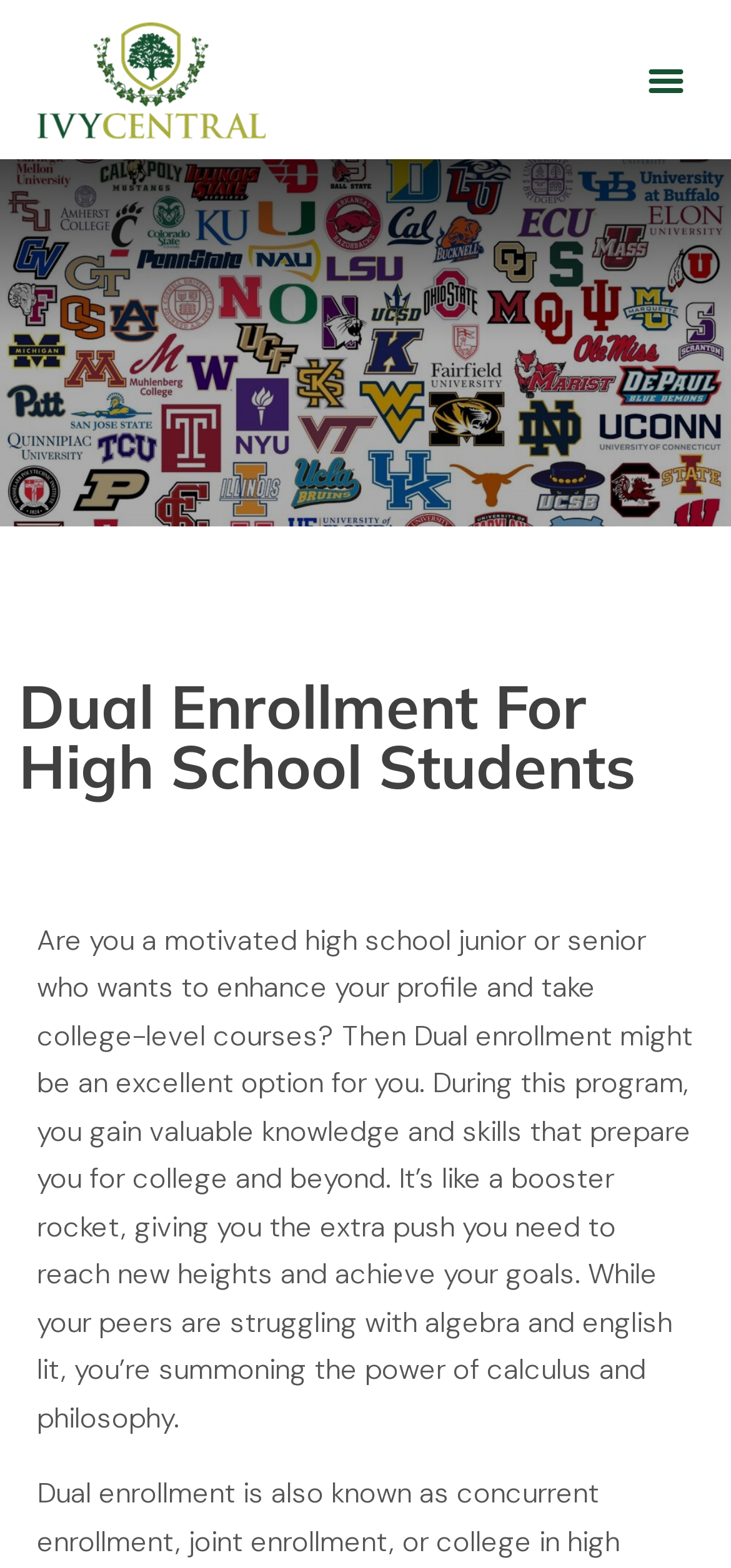Please identify the primary heading on the webpage and return its text.

Dual Enrollment For High School Students